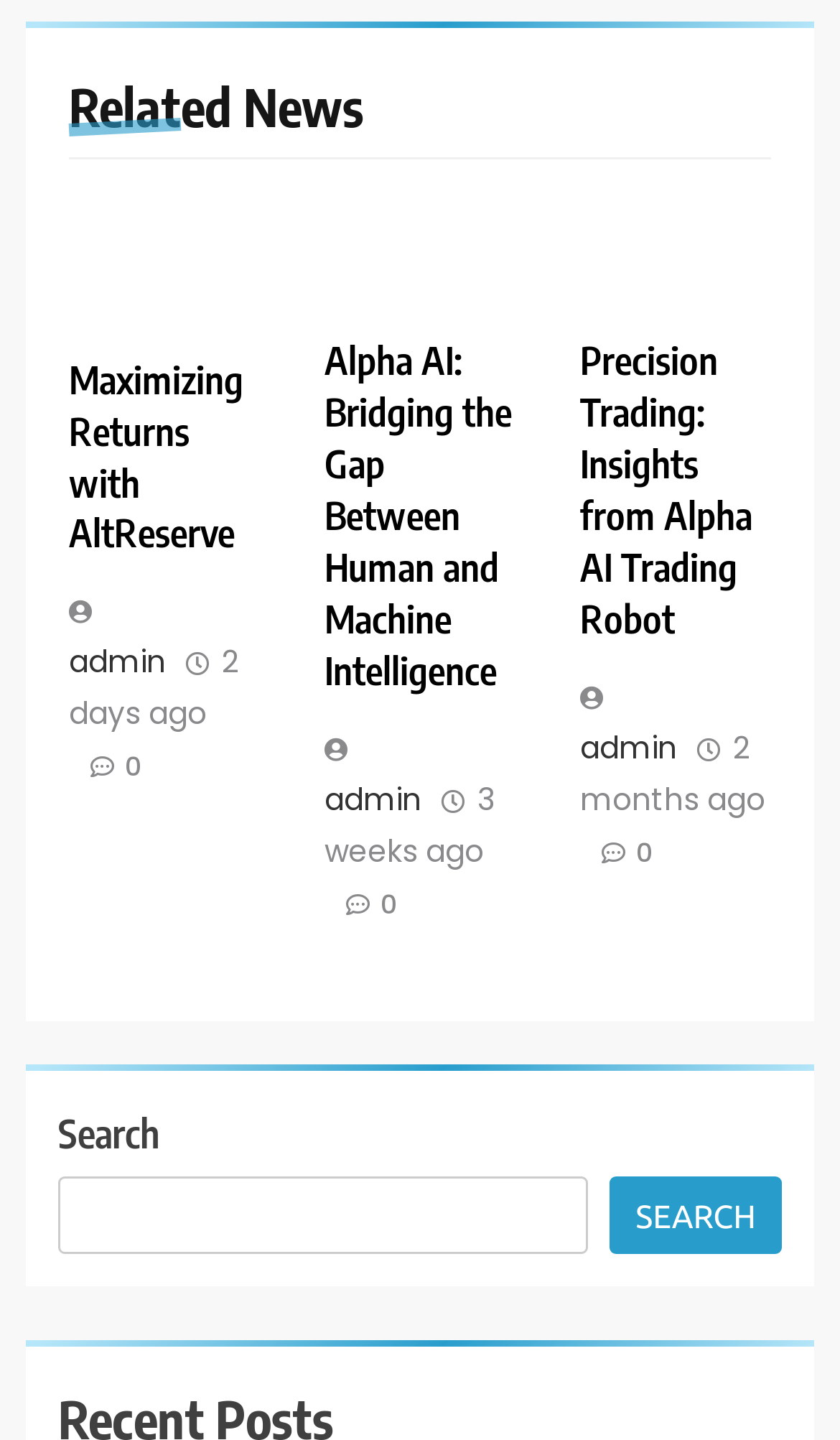Determine the bounding box coordinates of the region to click in order to accomplish the following instruction: "Read article about Maximizing Returns with AltReserve". Provide the coordinates as four float numbers between 0 and 1, specifically [left, top, right, bottom].

[0.082, 0.246, 0.309, 0.39]